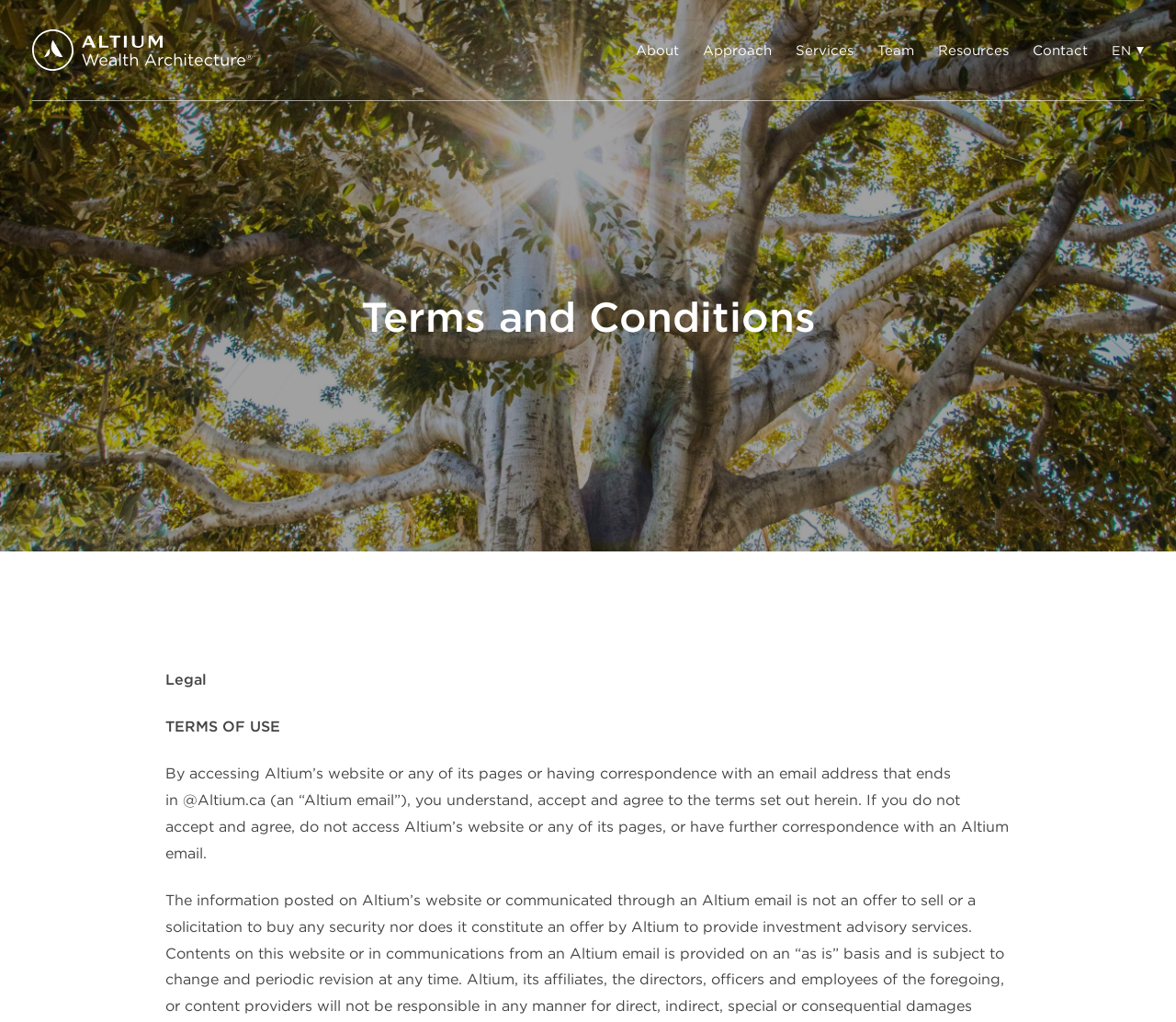Describe all the key features of the webpage in detail.

The webpage is titled "Altium - Terms and Conditions" and has a navigation menu at the top with links to "About", "Approach", "Services", "Team", "Resources", and "Contact", arranged horizontally from left to right. 

To the left of the navigation menu, there is a small image and a link. 

Below the navigation menu, there is a heading "Terms and Conditions" centered on the page. 

On the left side of the page, there are two static text elements, one labeled "Legal" and the other labeled "TERMS OF USE". 

Below these labels, there is a paragraph of text that outlines the terms of use for Altium's website, stating that by accessing the website or corresponding with an Altium email, users agree to the terms set out. 

At the top right corner of the page, there is a combobox with a popup menu.